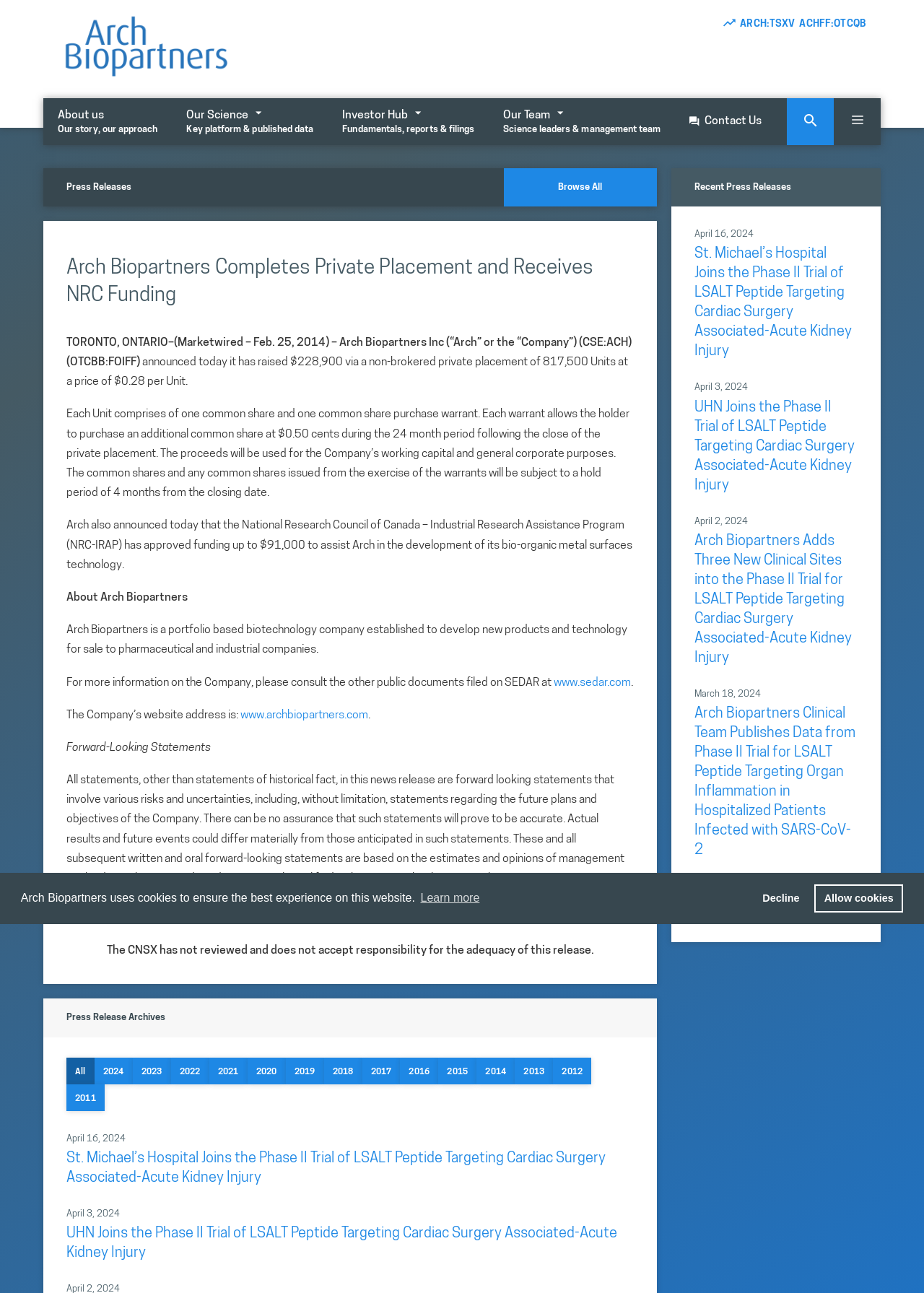Can you specify the bounding box coordinates of the area that needs to be clicked to fulfill the following instruction: "View Press Release Archives"?

[0.072, 0.783, 0.179, 0.791]